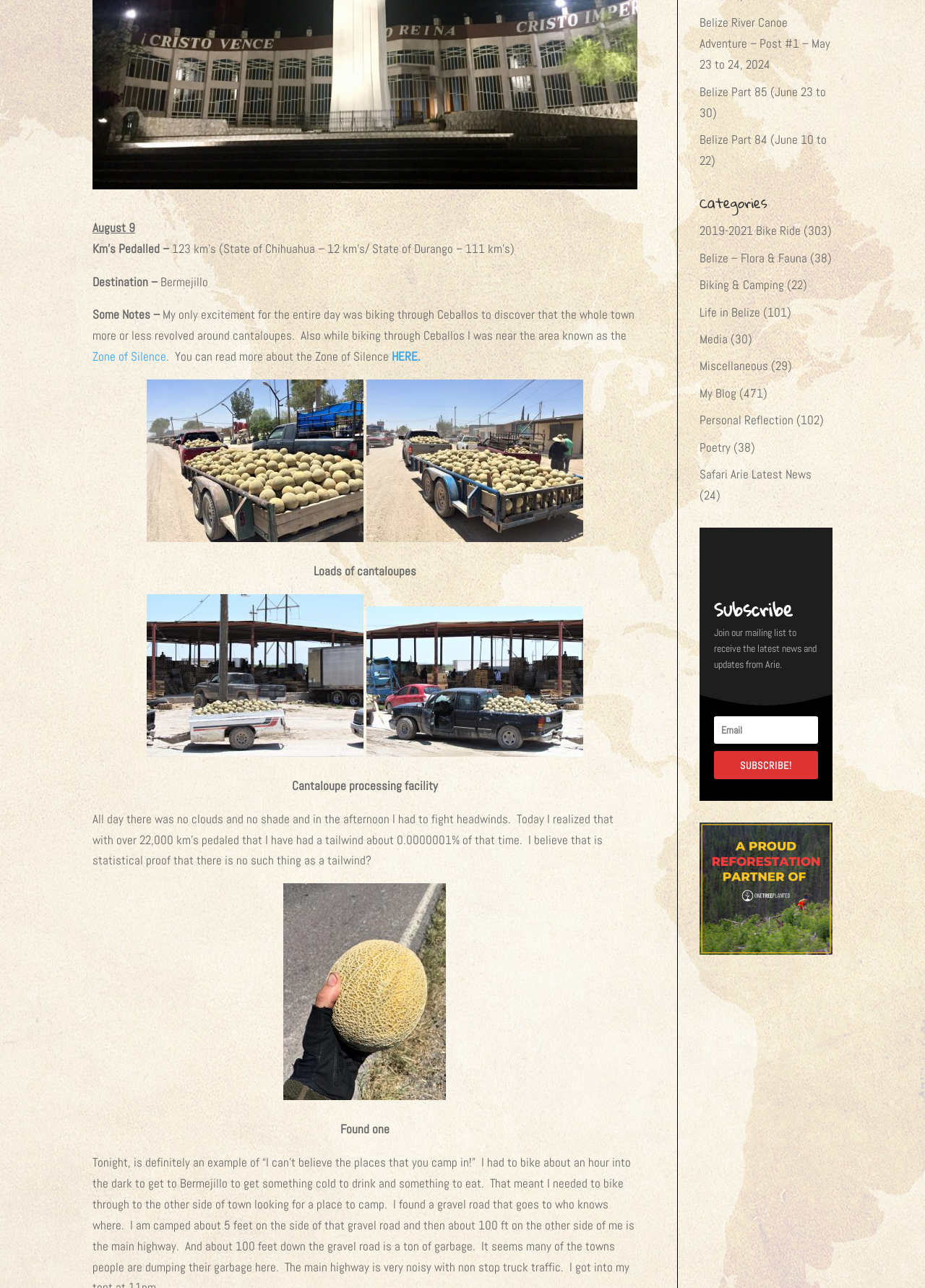Given the element description Zone of Silence, specify the bounding box coordinates of the corresponding UI element in the format (top-left x, top-left y, bottom-right x, bottom-right y). All values must be between 0 and 1.

[0.1, 0.271, 0.18, 0.283]